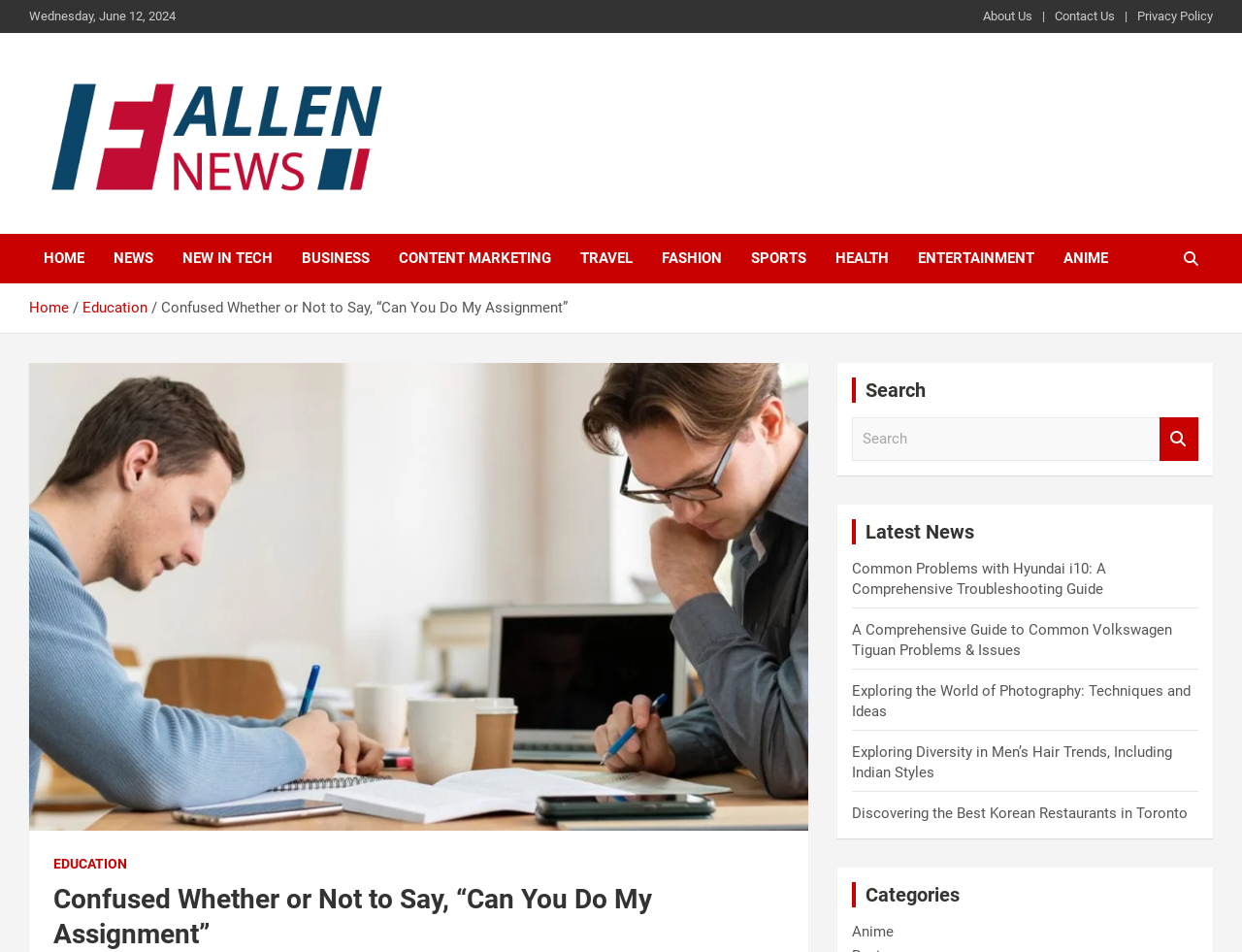Please locate the bounding box coordinates of the element that should be clicked to achieve the given instruction: "go to NEWS".

[0.08, 0.246, 0.135, 0.298]